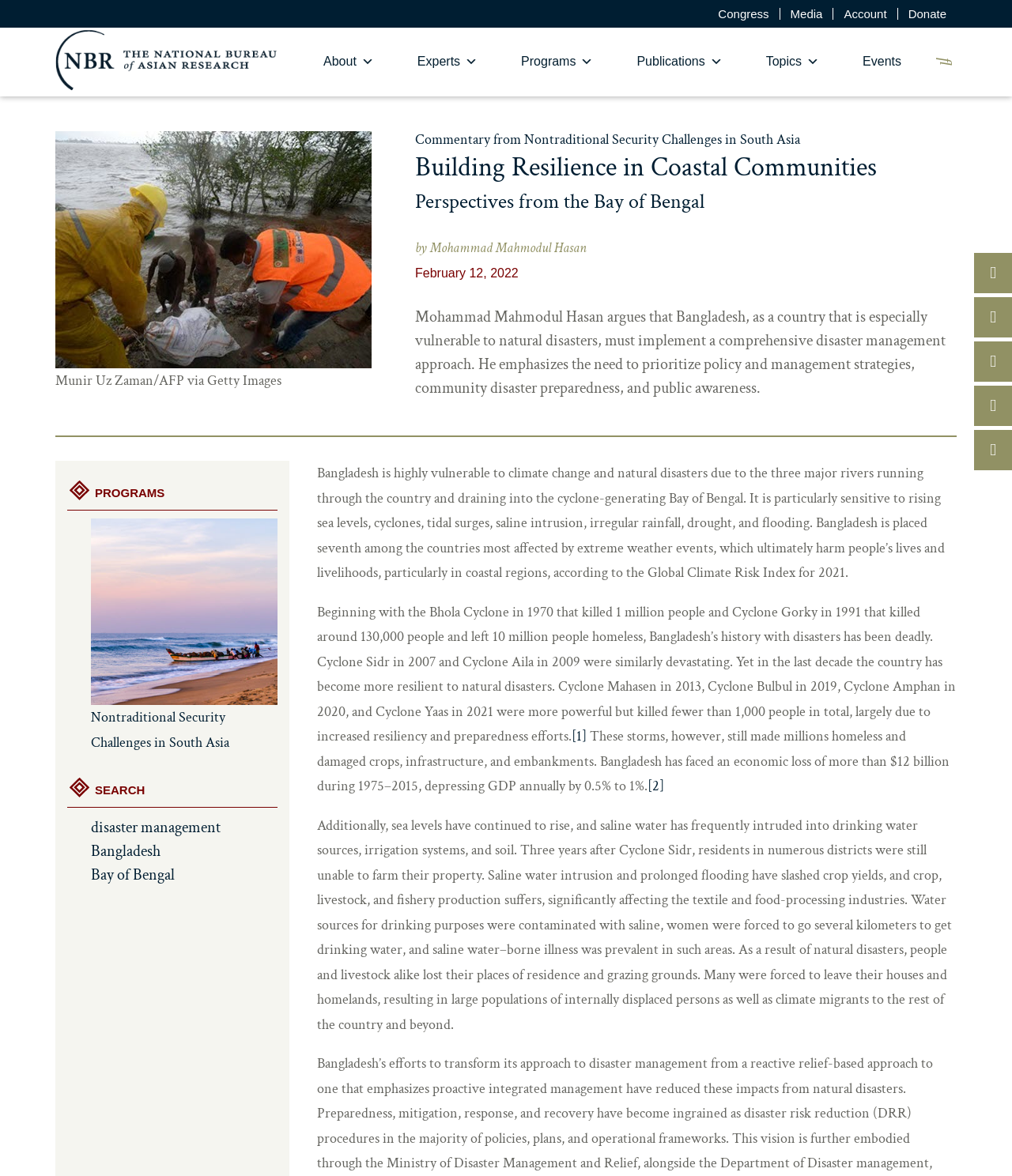Please locate the bounding box coordinates of the element that should be clicked to complete the given instruction: "Search for something".

[0.918, 0.043, 0.949, 0.063]